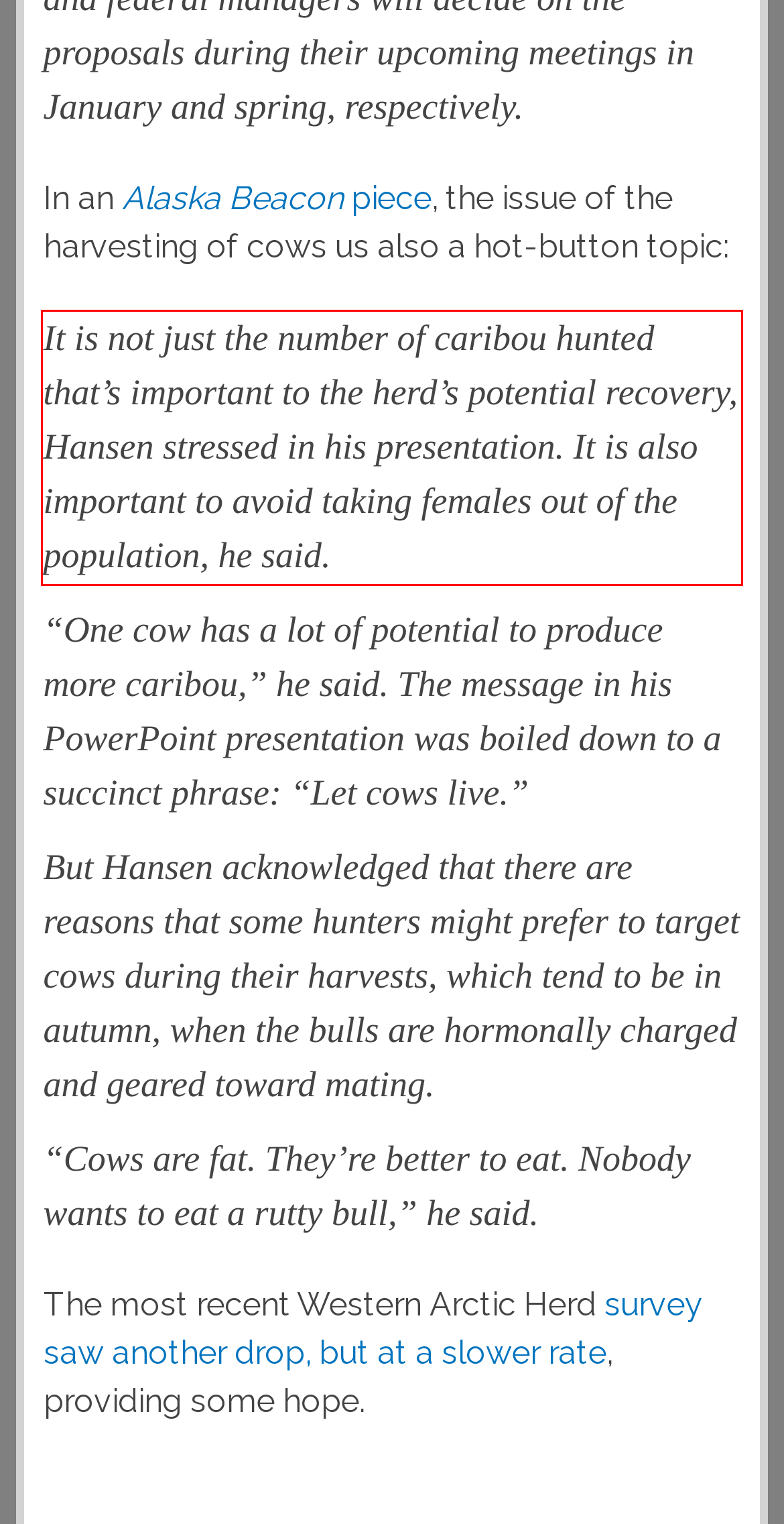Extract and provide the text found inside the red rectangle in the screenshot of the webpage.

It is not just the number of caribou hunted that’s important to the herd’s potential recovery, Hansen stressed in his presentation. It is also important to avoid taking females out of the population, he said.